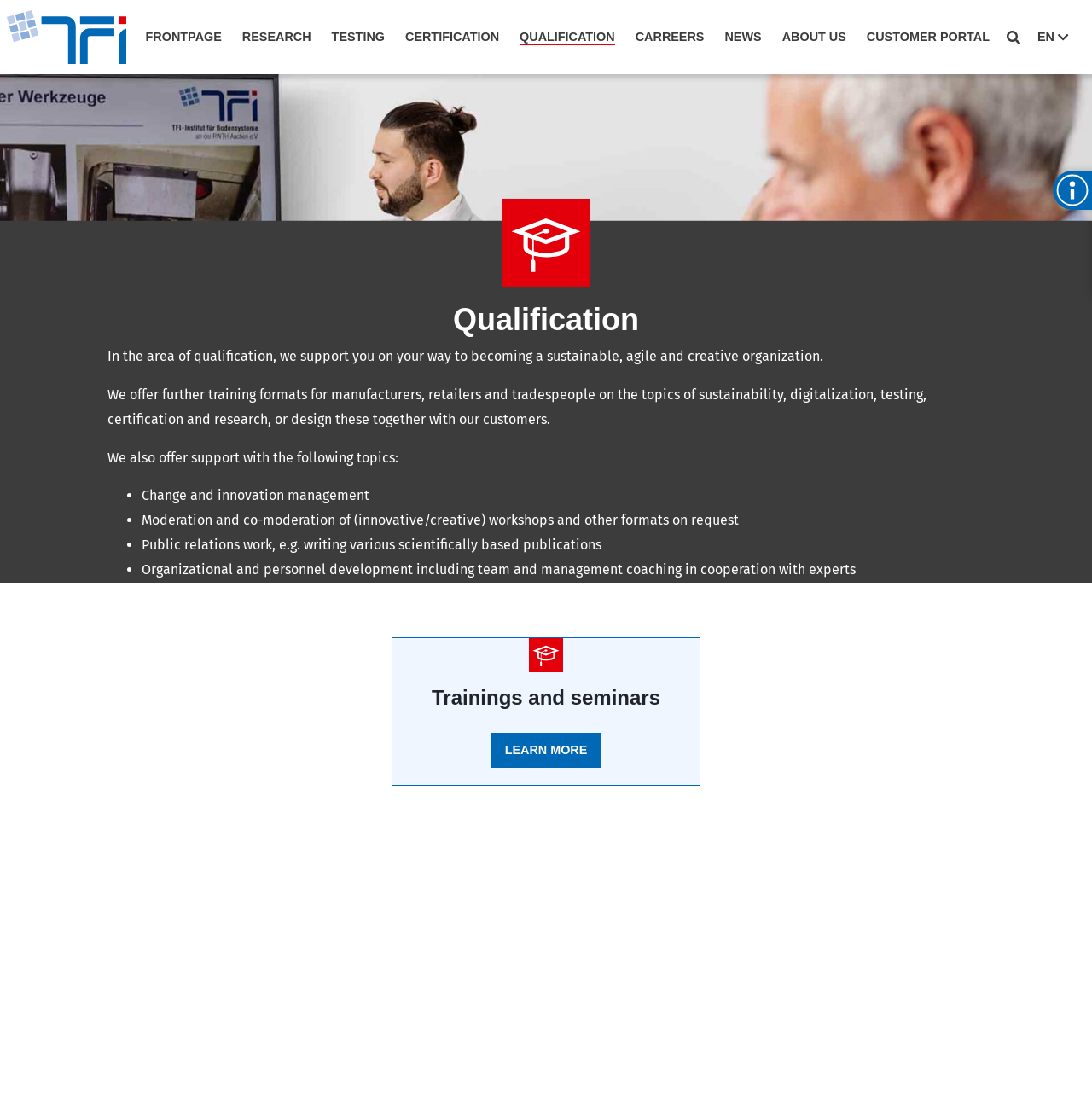What is the main topic of this webpage?
Please give a detailed and elaborate answer to the question.

Based on the webpage's content, especially the heading 'Qualification' and the text 'In the area of qualification, we support you on your way to becoming a sustainable, agile and creative organization.', it is clear that the main topic of this webpage is qualification.